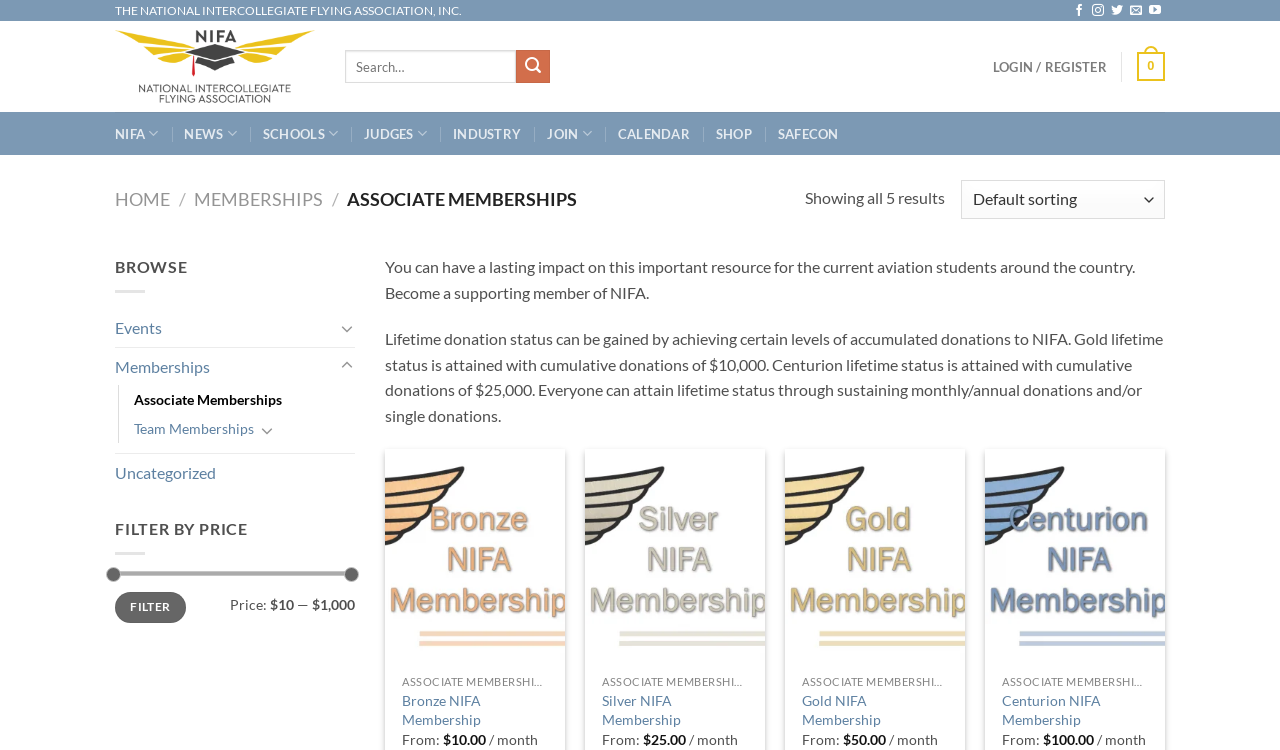How many membership options are available?
We need a detailed and meticulous answer to the question.

There are five membership options available, which are Bronze NIFA Membership, Silver NIFA Membership, Gold NIFA Membership, Centurion NIFA Membership, and an unspecified membership option. These options can be found in the middle of the webpage, where they are listed with their corresponding prices.